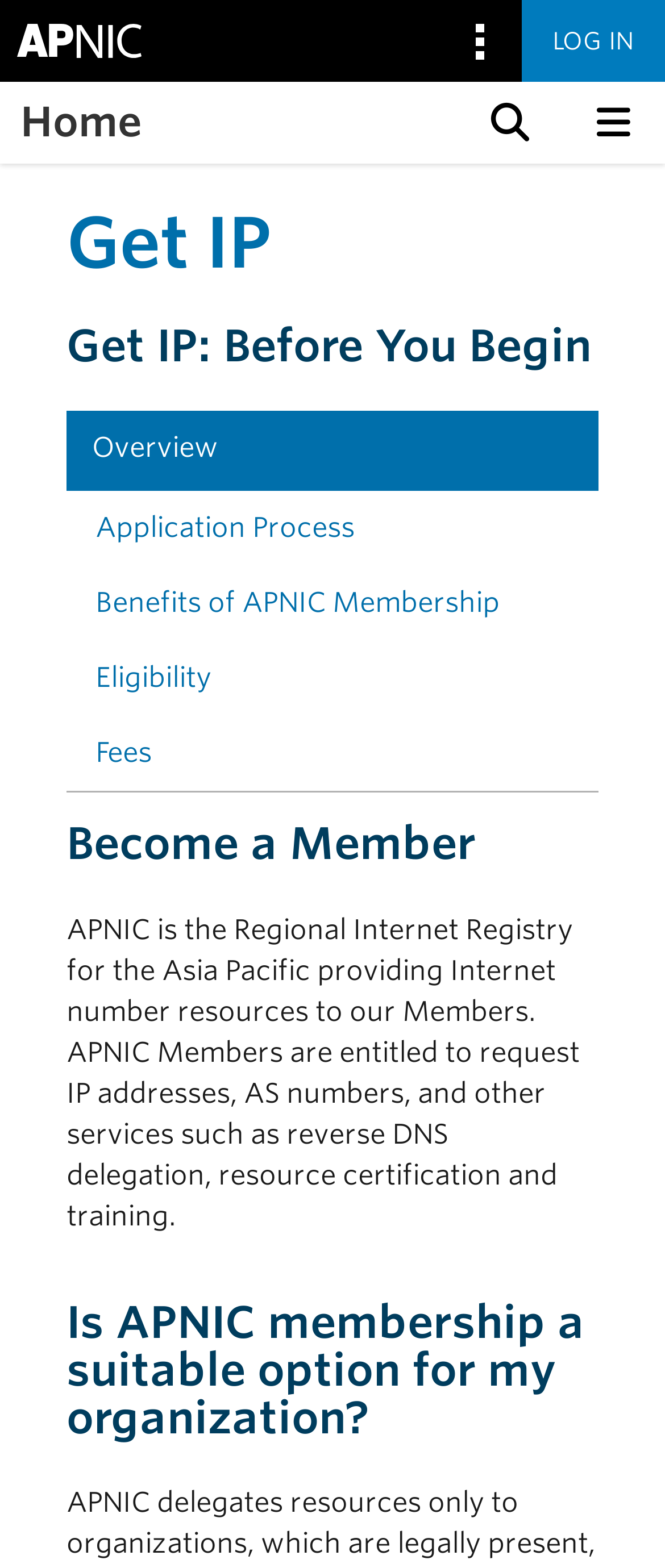Respond to the question with just a single word or phrase: 
What is the next step after 'Before You Begin'?

Overview